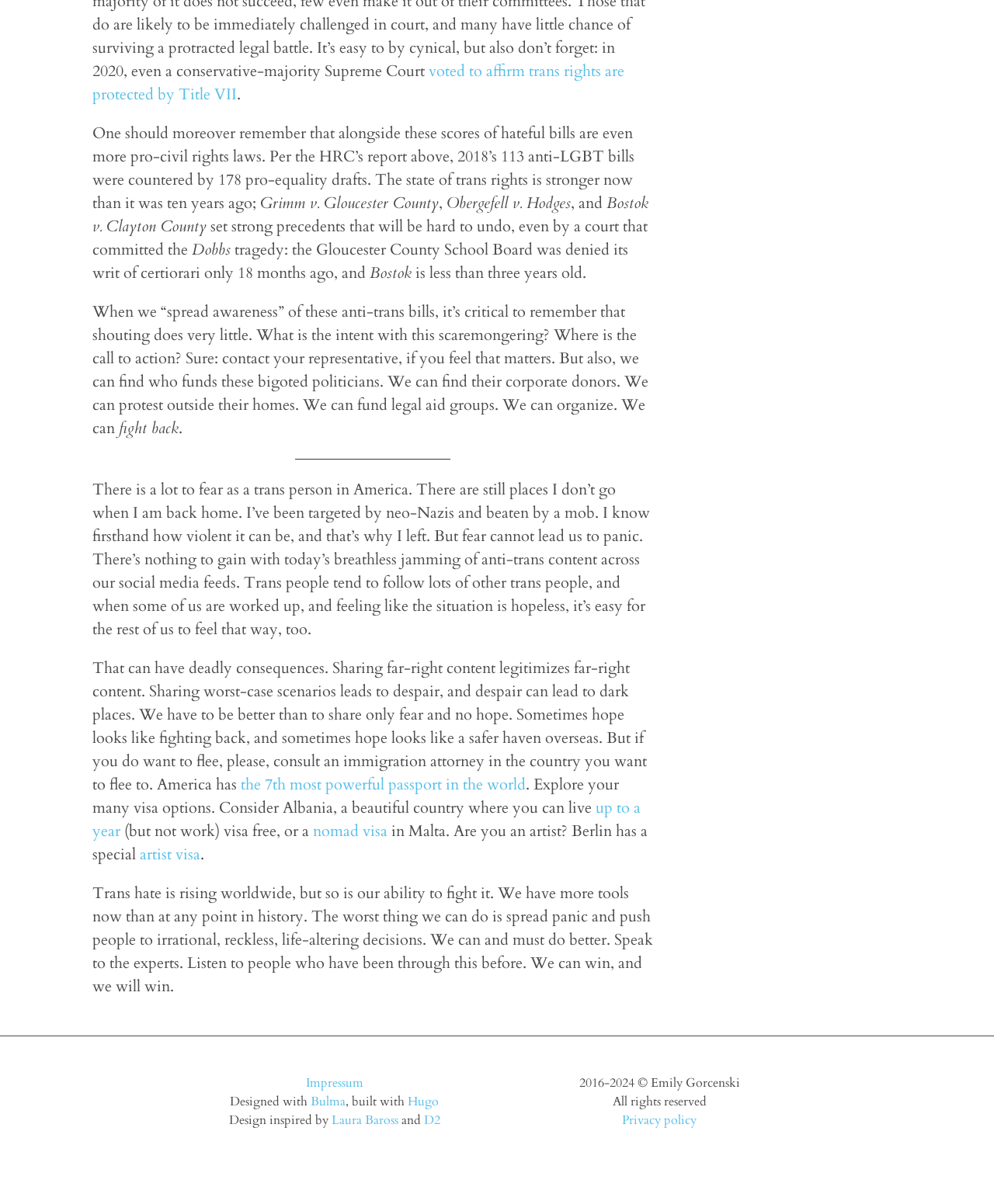What is the author's advice for fighting back?
Based on the image content, provide your answer in one word or a short phrase.

organize and fund legal aid